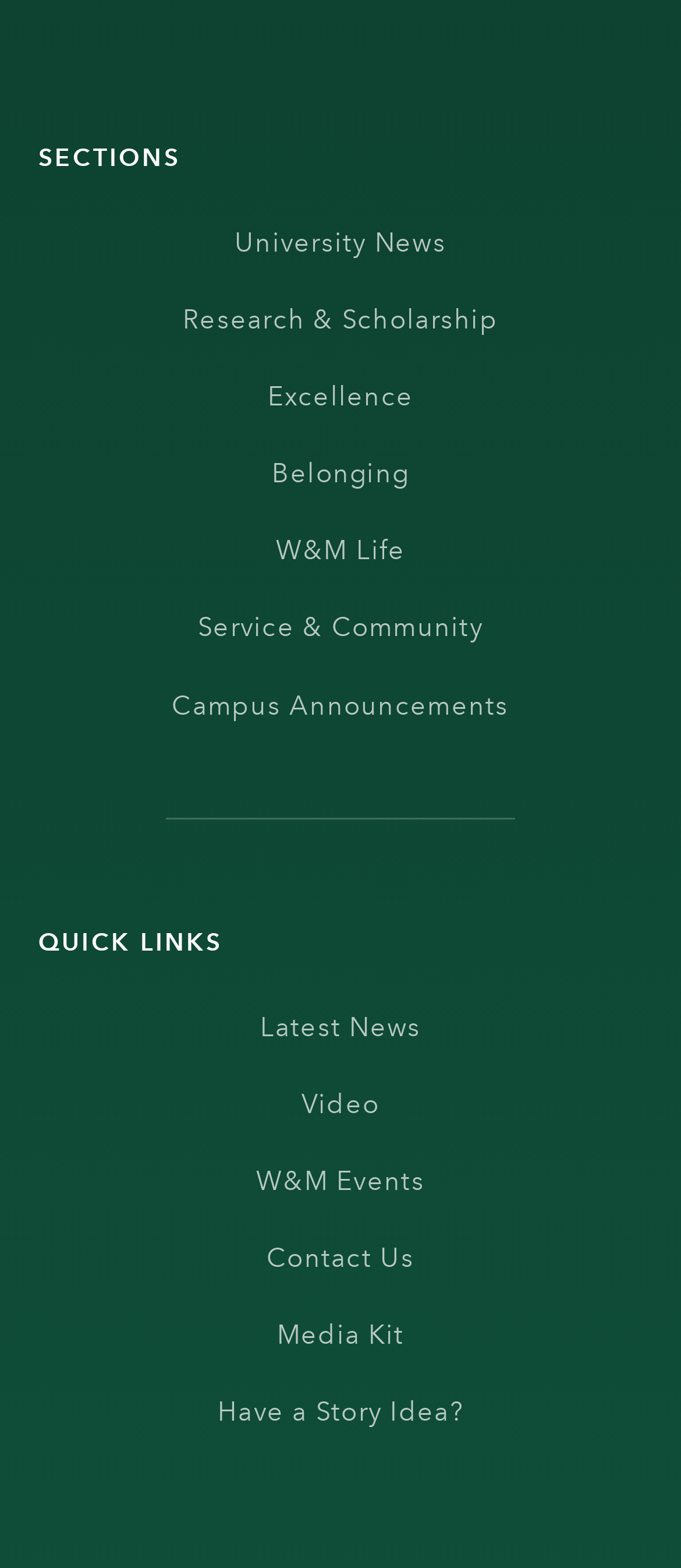Provide the bounding box coordinates of the UI element this sentence describes: "Elementor Timeline Widget".

None